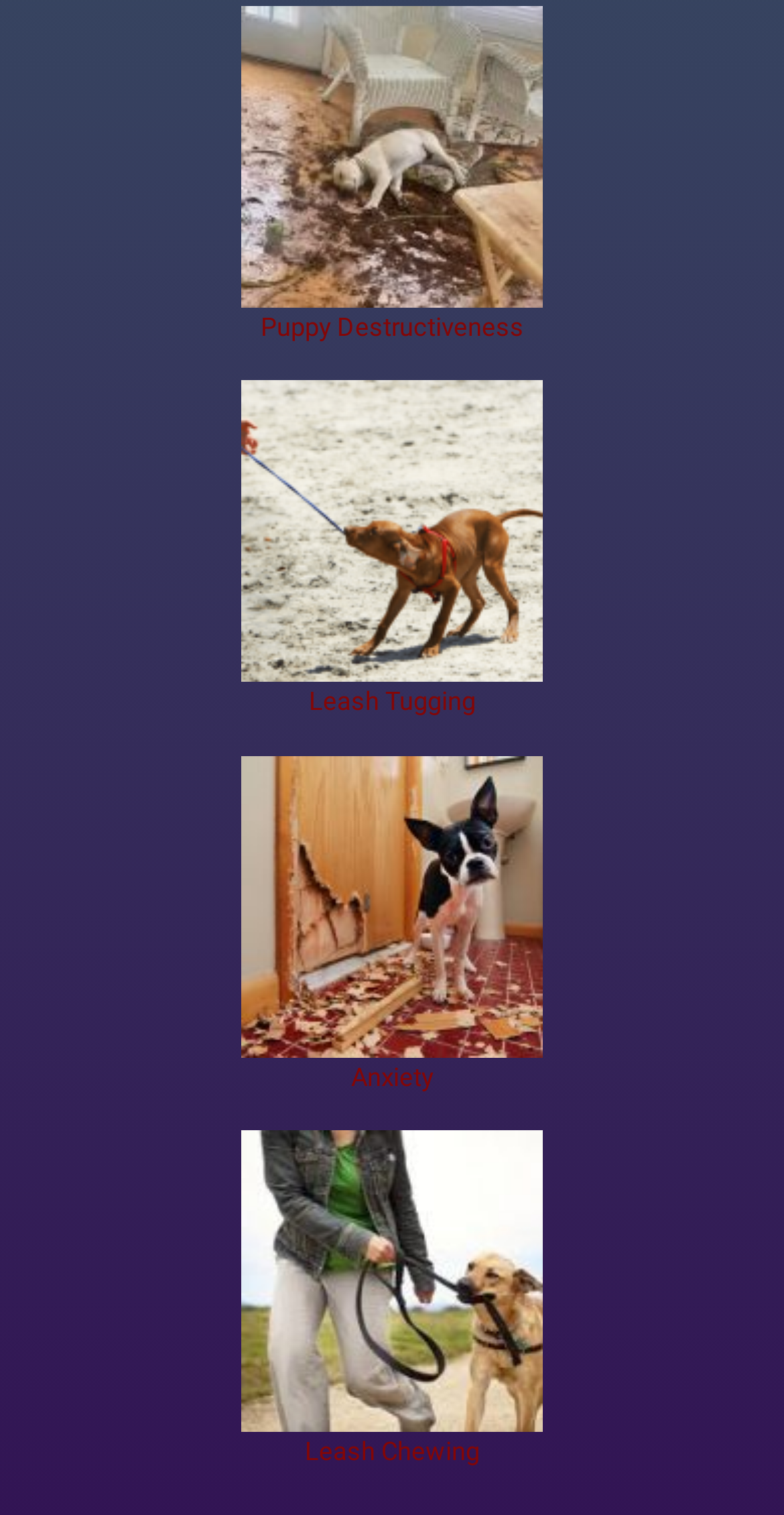What is the common theme among the figures?
By examining the image, provide a one-word or phrase answer.

Dog behavior